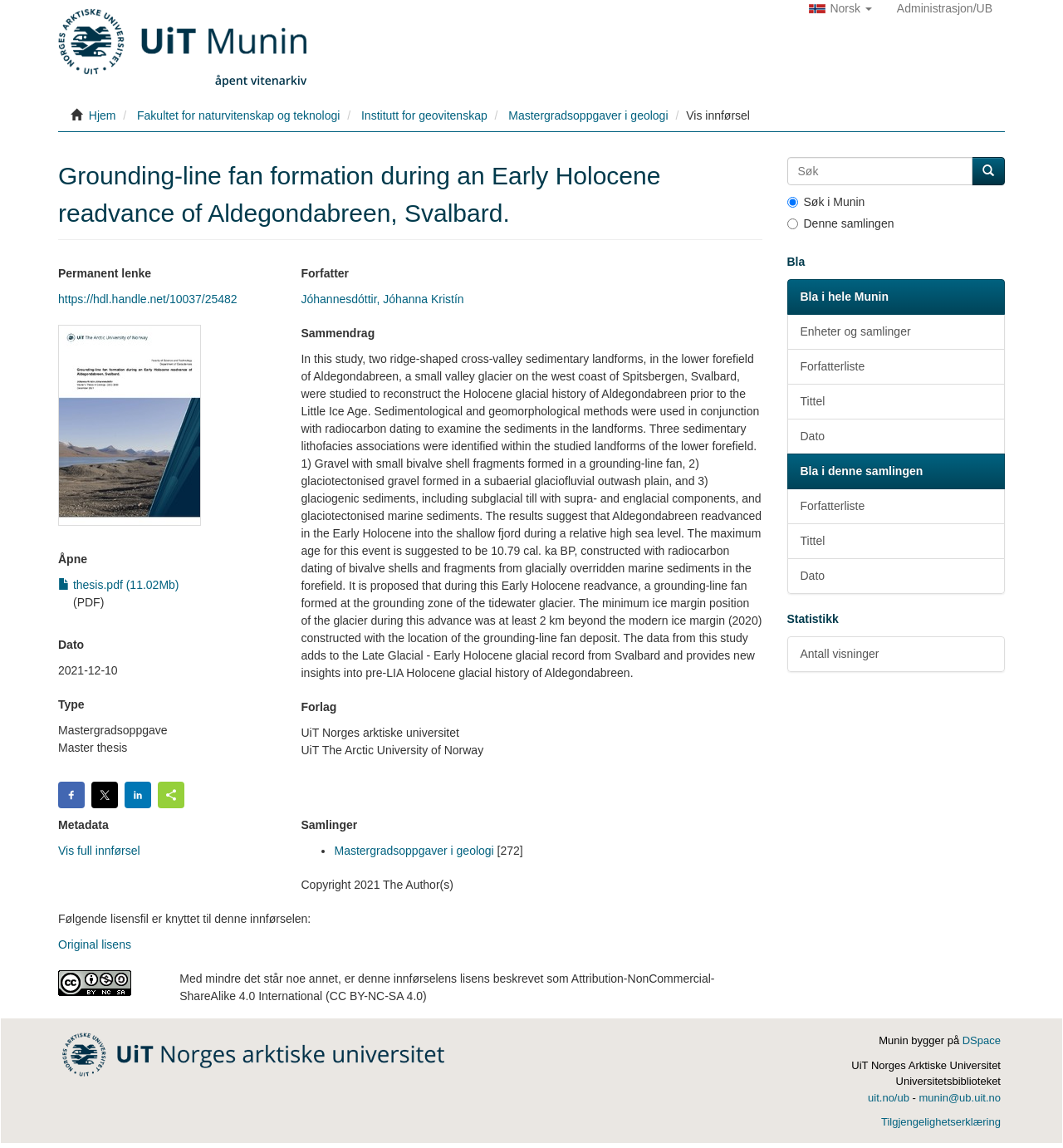Determine the bounding box coordinates of the section to be clicked to follow the instruction: "Click on the 'South Florida Sailing Charters Home Page' link". The coordinates should be given as four float numbers between 0 and 1, formatted as [left, top, right, bottom].

None